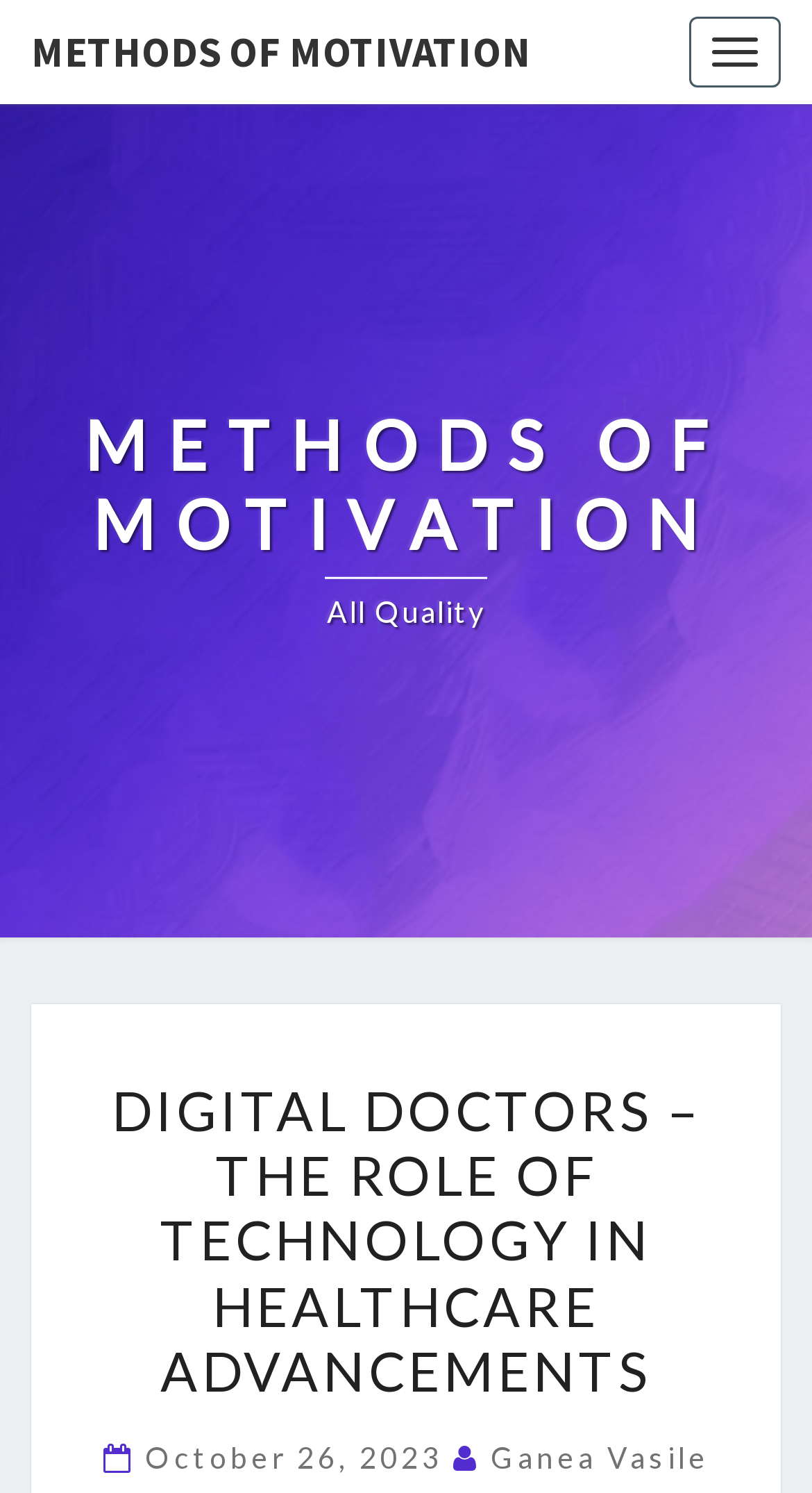What is the main topic of the webpage?
Please provide a comprehensive answer based on the contents of the image.

I found the main topic of the webpage by looking at the root element and the headings. The main topic is related to 'Digital Doctors' and their role in healthcare advancements.